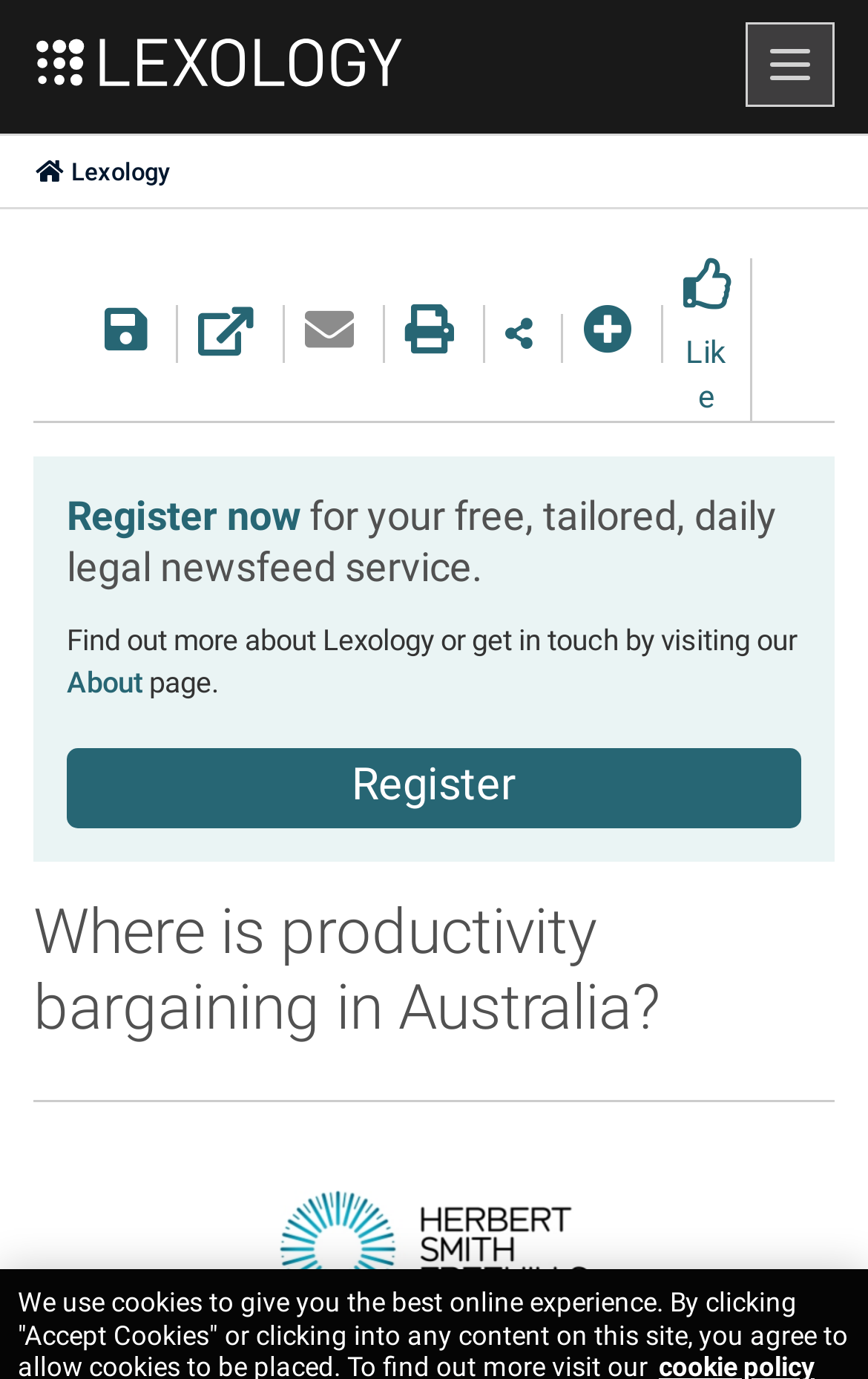What is the purpose of the button on the top right?
Please answer using one word or phrase, based on the screenshot.

Toggle navigation